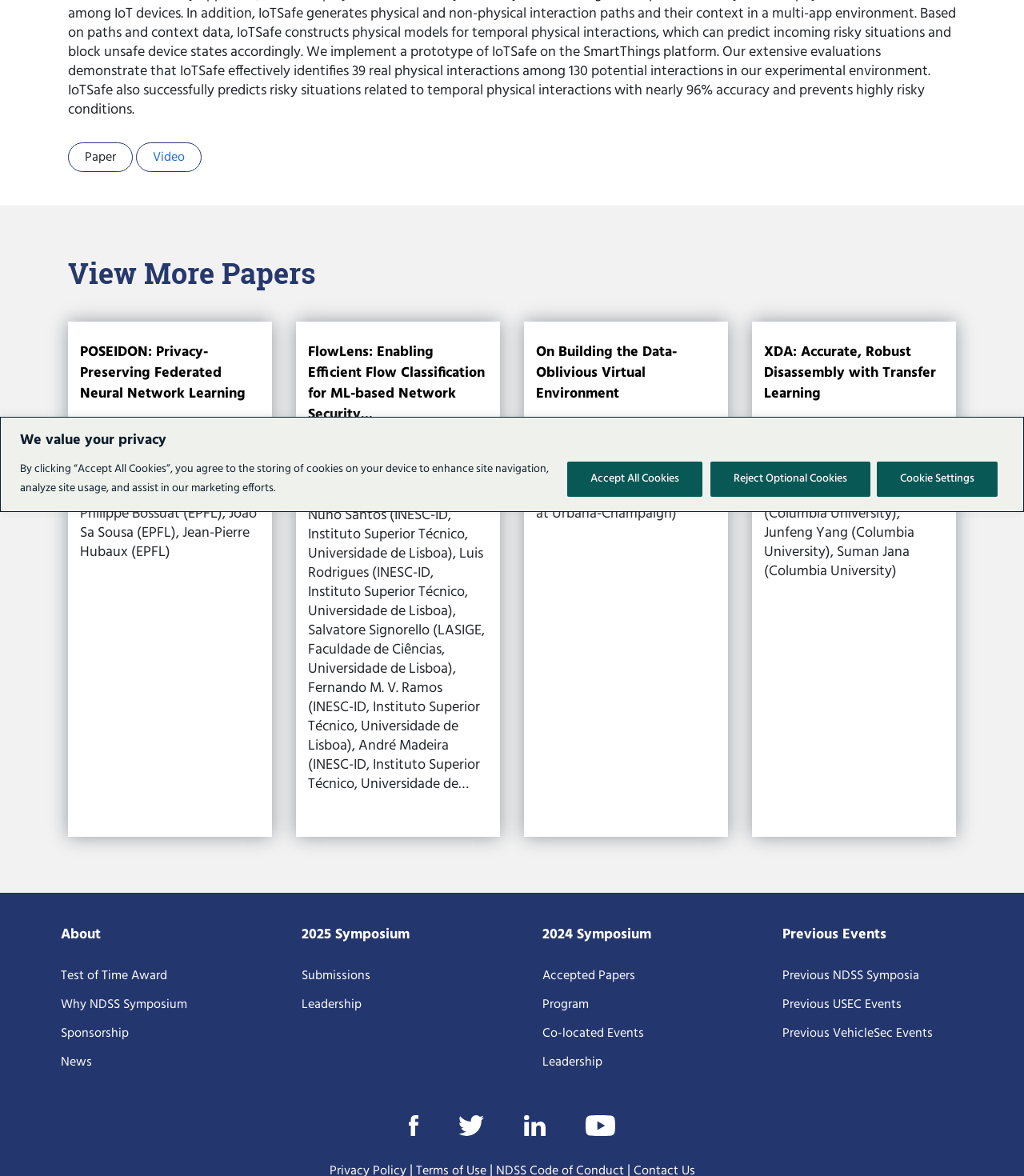Determine the bounding box coordinates for the HTML element mentioned in the following description: "Test of Time Award". The coordinates should be a list of four floats ranging from 0 to 1, represented as [left, top, right, bottom].

[0.059, 0.817, 0.163, 0.842]